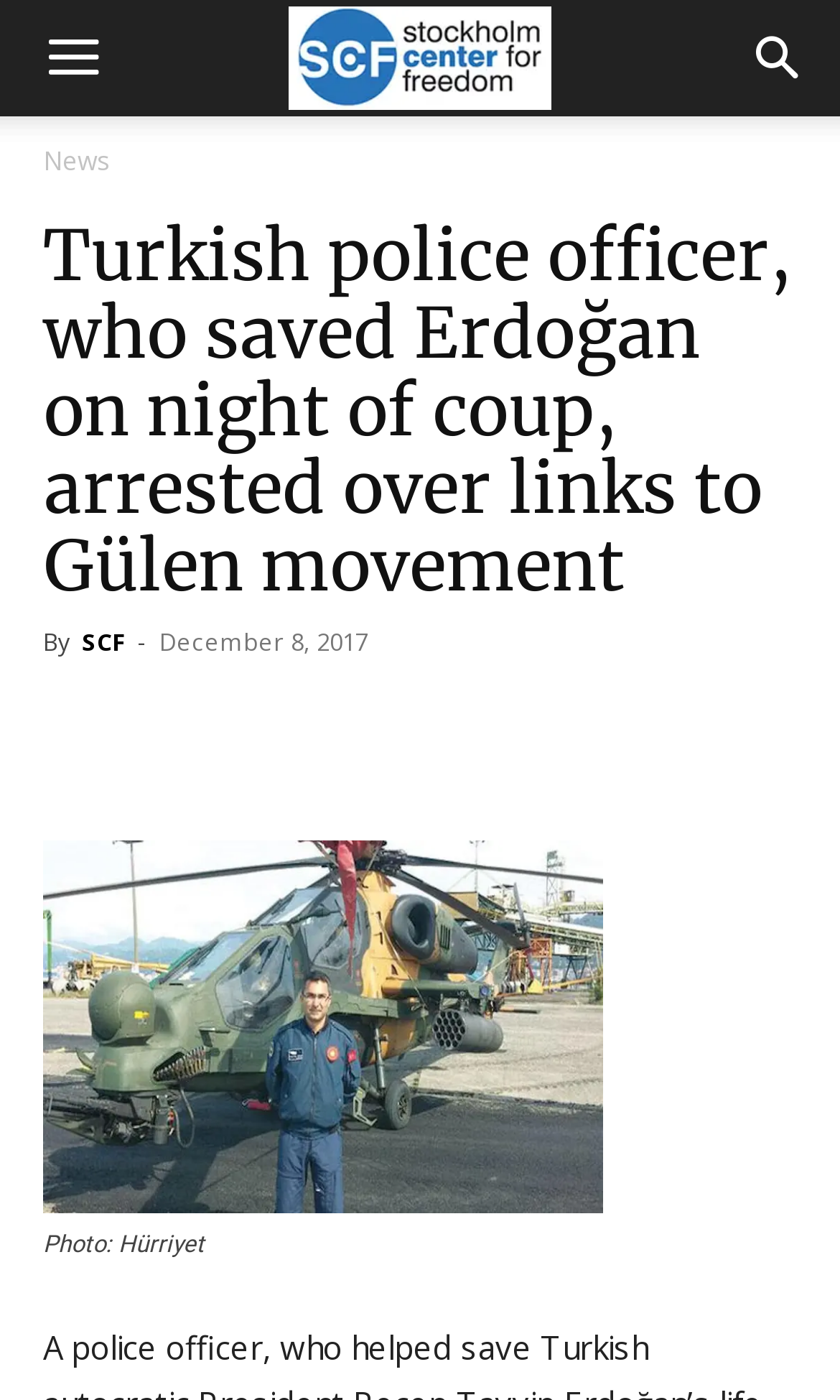What is the date of the article?
Please answer the question with a detailed response using the information from the screenshot.

The article has a timestamp at the top, which indicates the date of the article as December 8, 2017.